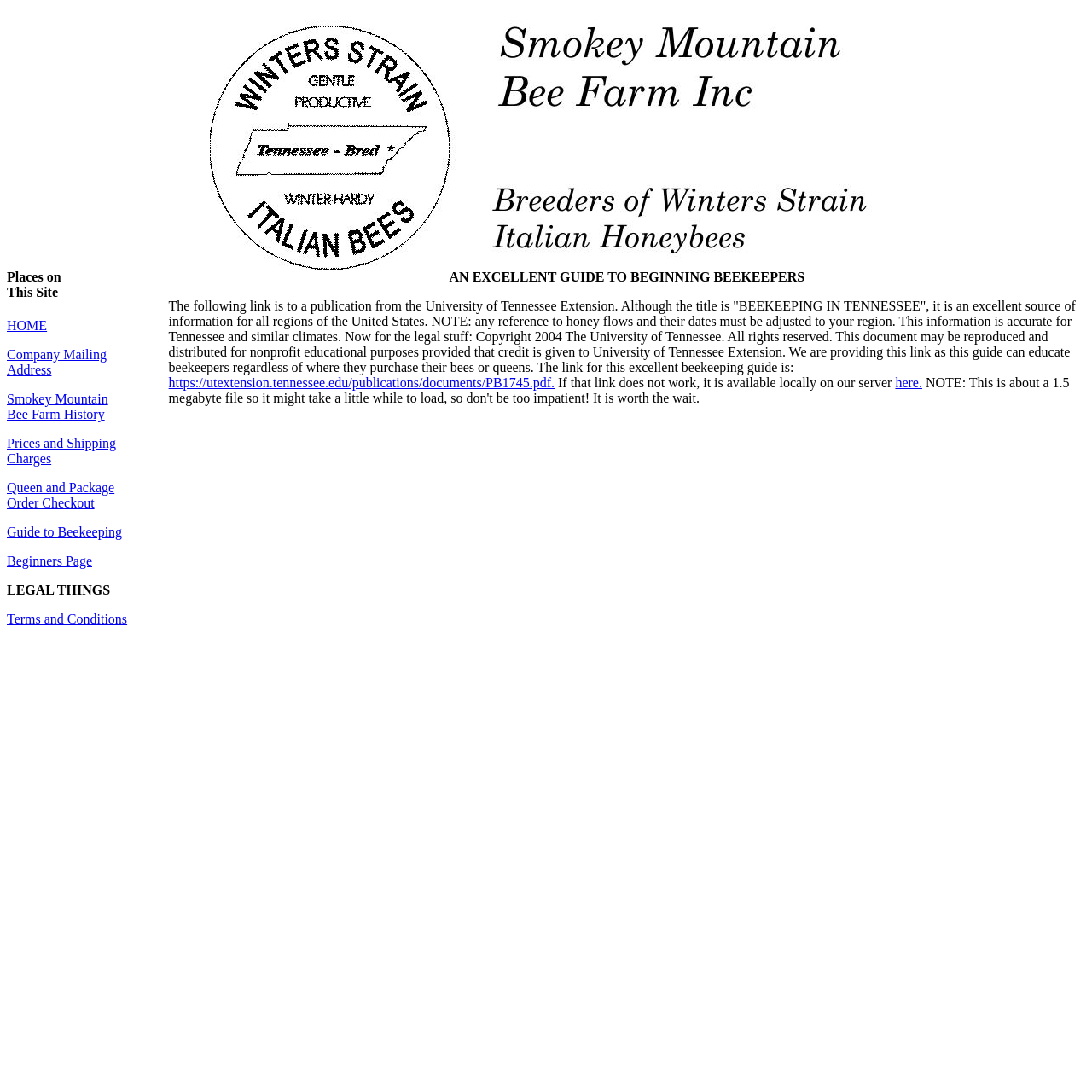Construct a comprehensive description capturing every detail on the webpage.

The webpage is about Smokey Mountain Bee Farm, specifically a beekeeping guide, and features Italian Honeybees. At the top, there is a large image taking up most of the width, spanning from the left to the right side of the page.

Below the image, there is a table with two rows. The first row contains a cell with a list of links to various pages on the site, including "HOME", "Company Mailing Address", "Smokey Mountain Bee Farm History", and more. These links are aligned to the left side of the page.

The second row of the table contains a cell with a block of text that serves as a guide to beginning beekeepers. The text is a lengthy paragraph that discusses a publication from the University of Tennessee Extension, which provides excellent information for beekeepers in all regions of the United States. The text also includes a link to download the guide, which is a 1.5-megabyte file, and an alternative local link in case the first one doesn't work.

To the right of the block of text, there are two links: one to the University of Tennessee Extension's publication and another to a local server. These links are positioned near the middle of the page, vertically.